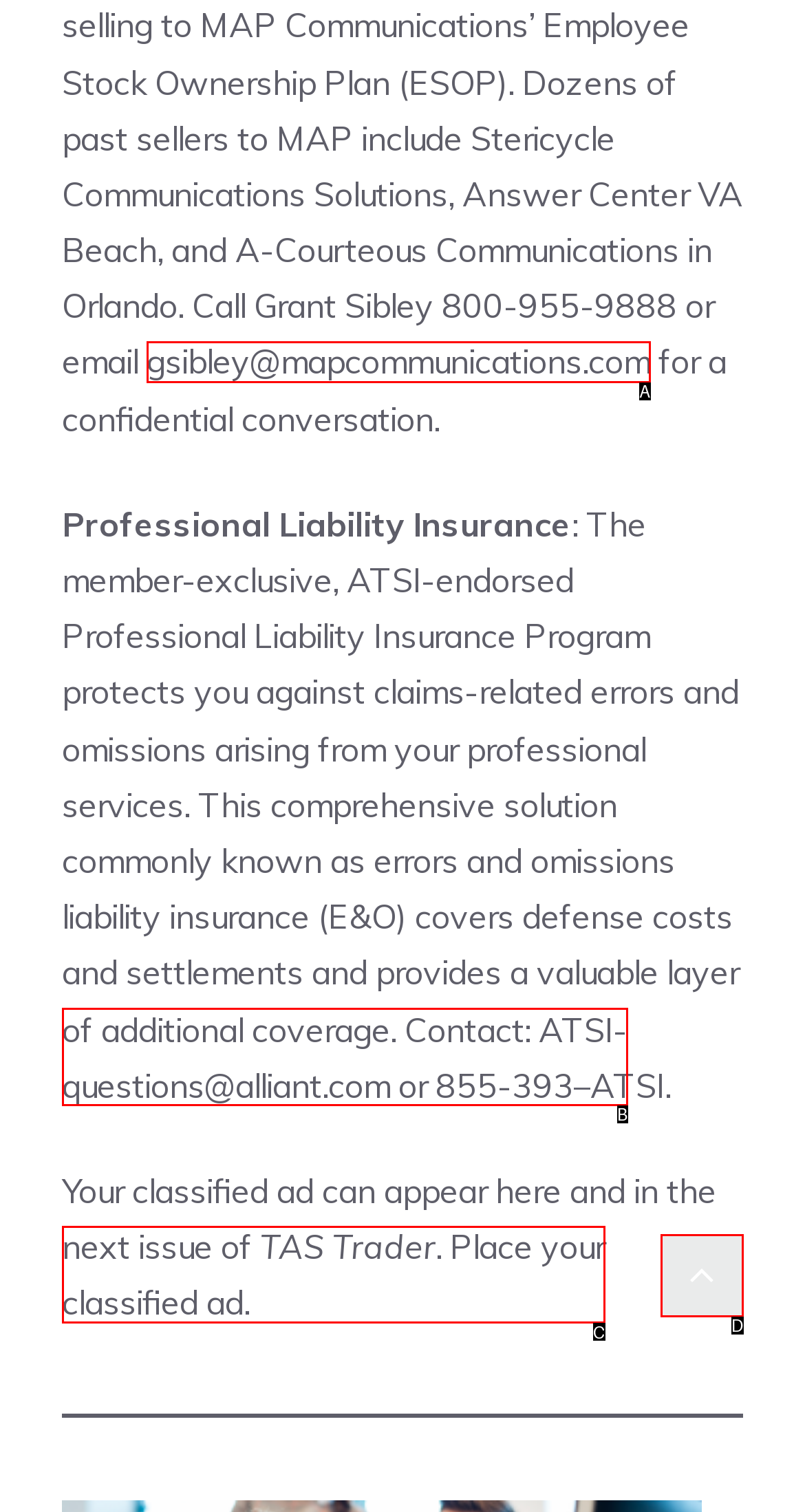From the options shown, which one fits the description: ATSI-questions@alliant.com? Respond with the appropriate letter.

B